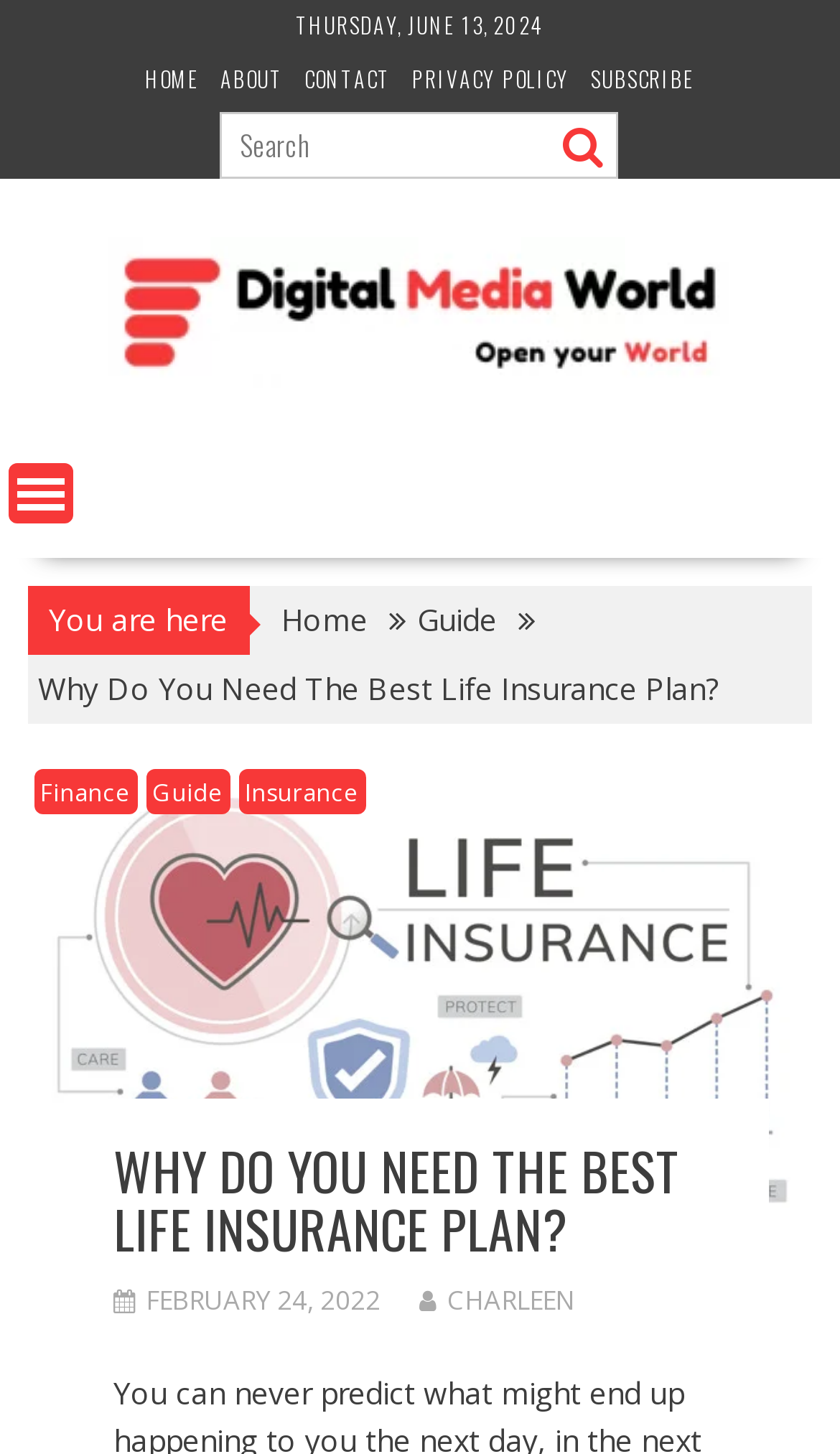What is the topic of the article?
Using the image as a reference, answer with just one word or a short phrase.

Life Insurance Plan